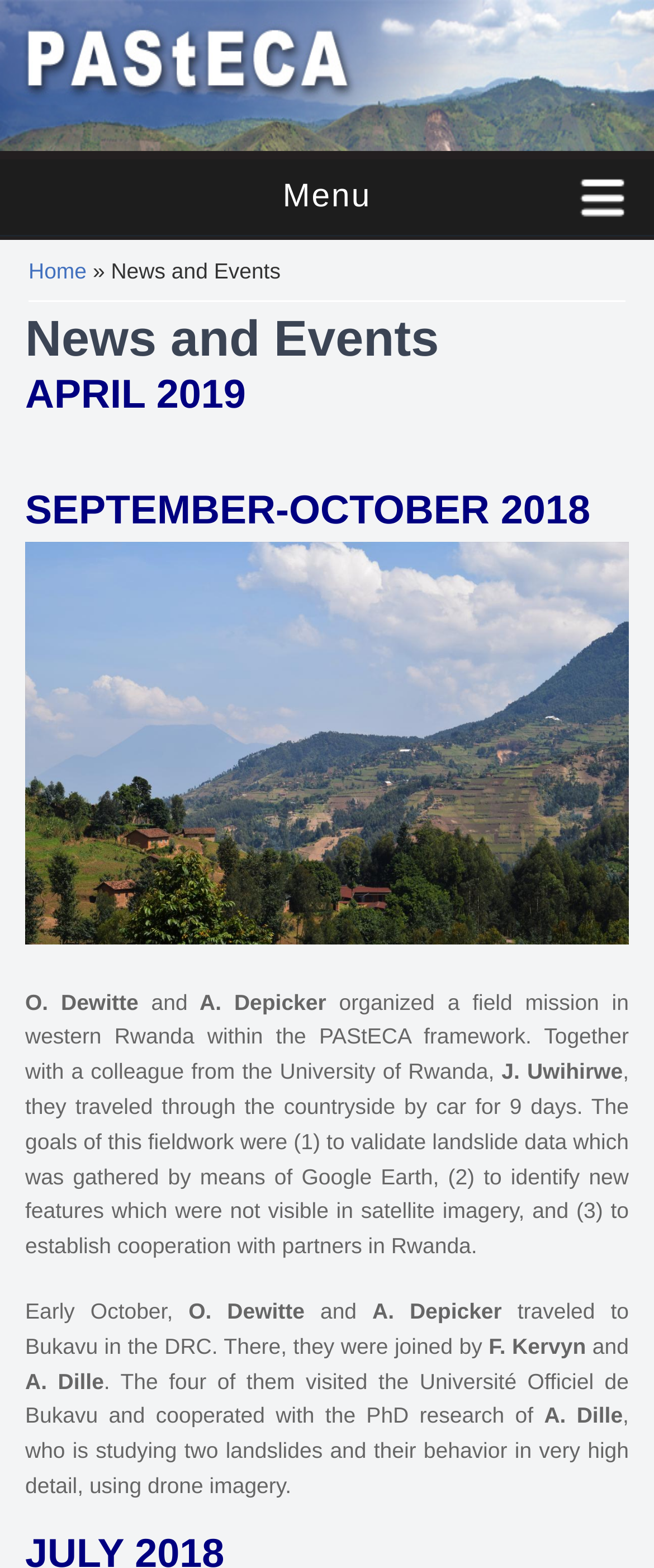Give a one-word or phrase response to the following question: What was the goal of the fieldwork in Rwanda?

Validate landslide data